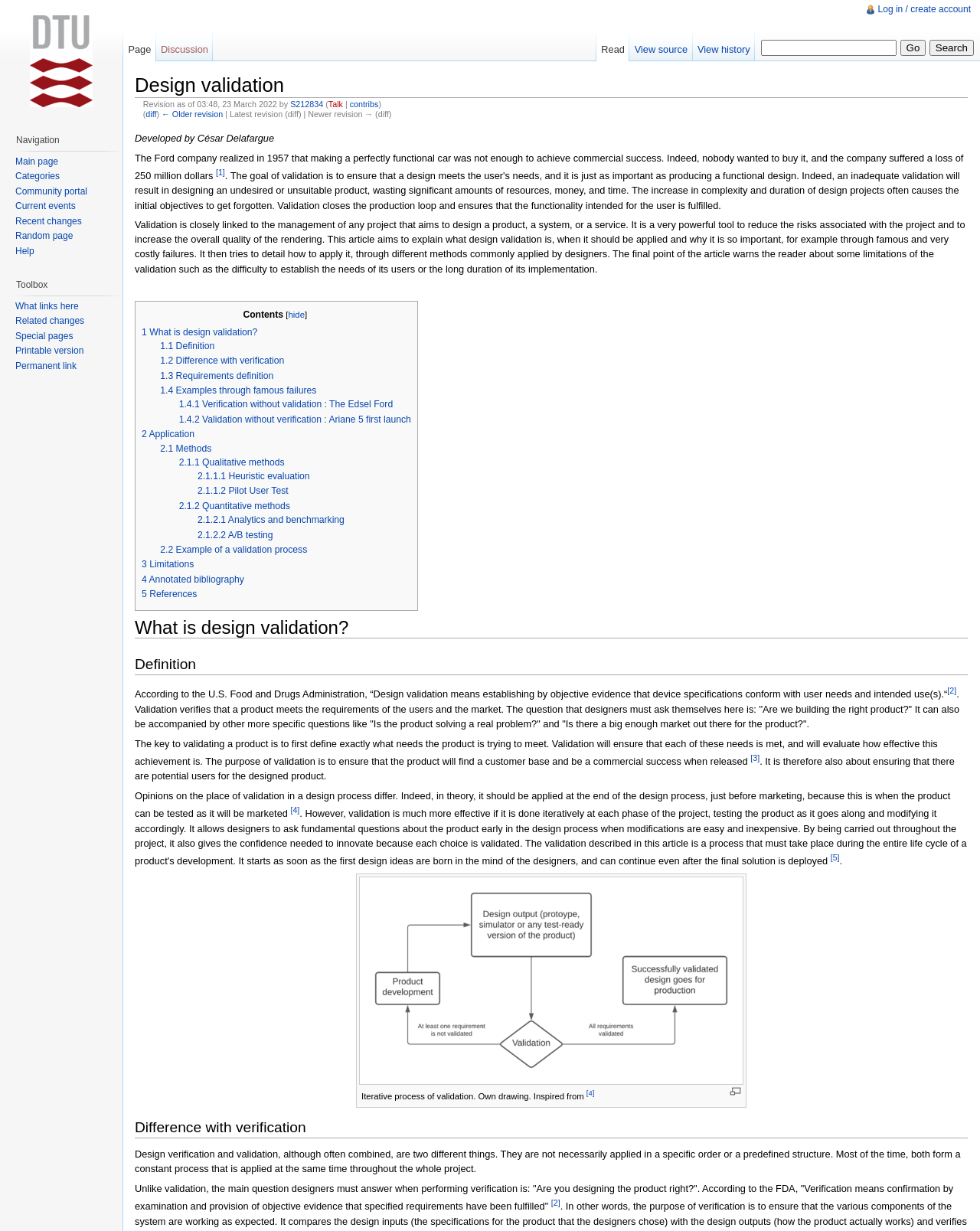Locate the bounding box coordinates of the element I should click to achieve the following instruction: "Click on the 'What is design validation?' link".

[0.138, 0.496, 0.988, 0.519]